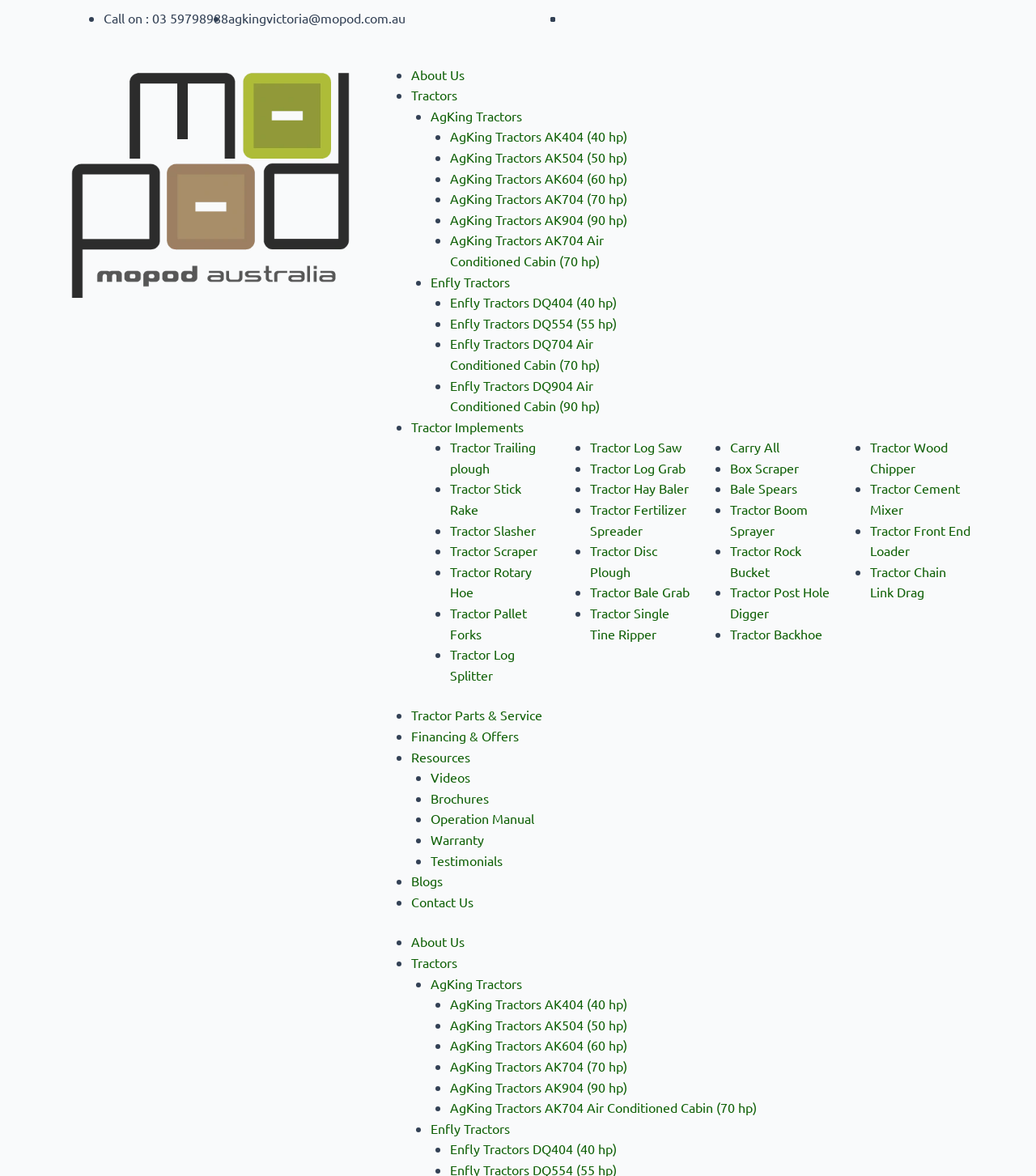Please find the bounding box coordinates of the element's region to be clicked to carry out this instruction: "Explore 'Tractor Implements'".

[0.397, 0.356, 0.505, 0.369]